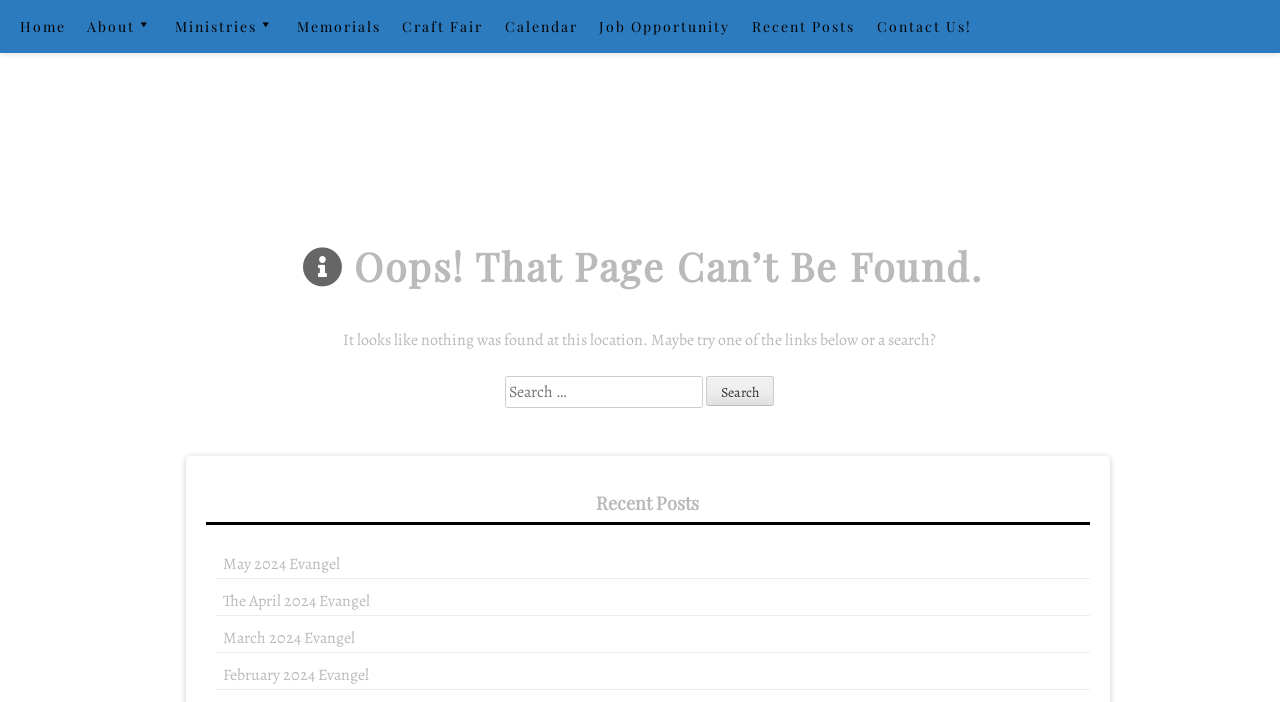How many levels of navigation are there?
Look at the image and answer the question with a single word or phrase.

2